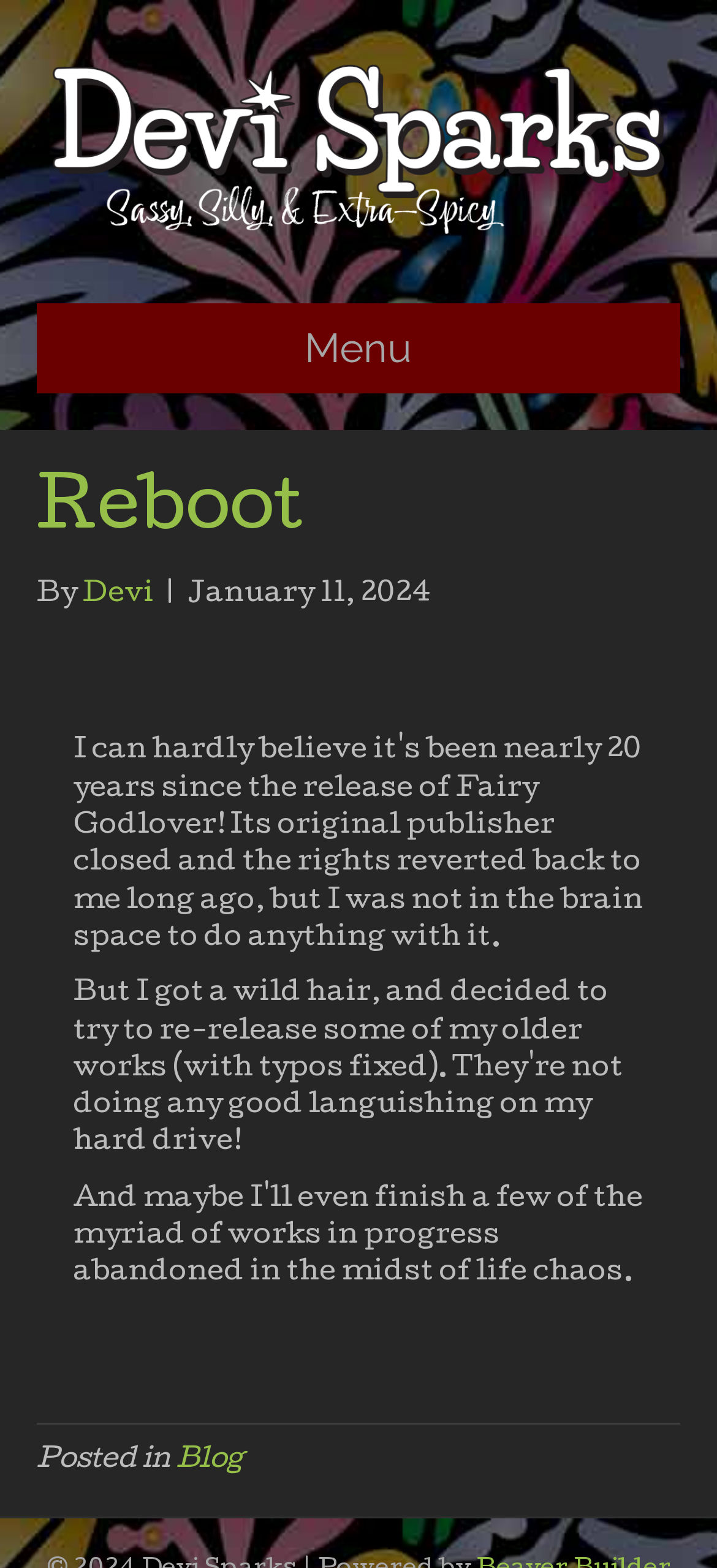Detail the webpage's structure and highlights in your description.

The webpage is titled "Reboot – Devi Sparks" and features a prominent header section at the top. In the top-left corner, there is a link and an image, both labeled "Devi Sparks", which suggests that it might be a logo or a profile picture. To the right of the logo, there is a navigation menu button labeled "Menu".

Below the header section, the main content area takes up most of the page. It contains a single article with a heading that reads "Reboot" in a prominent font size. Below the heading, there is a byline that reads "By Devi | January 11, 2024", indicating the author and publication date of the article.

At the bottom of the article, there is a category label that reads "Posted in" followed by a link to the "Blog" section. The overall layout is organized, with clear headings and concise text.